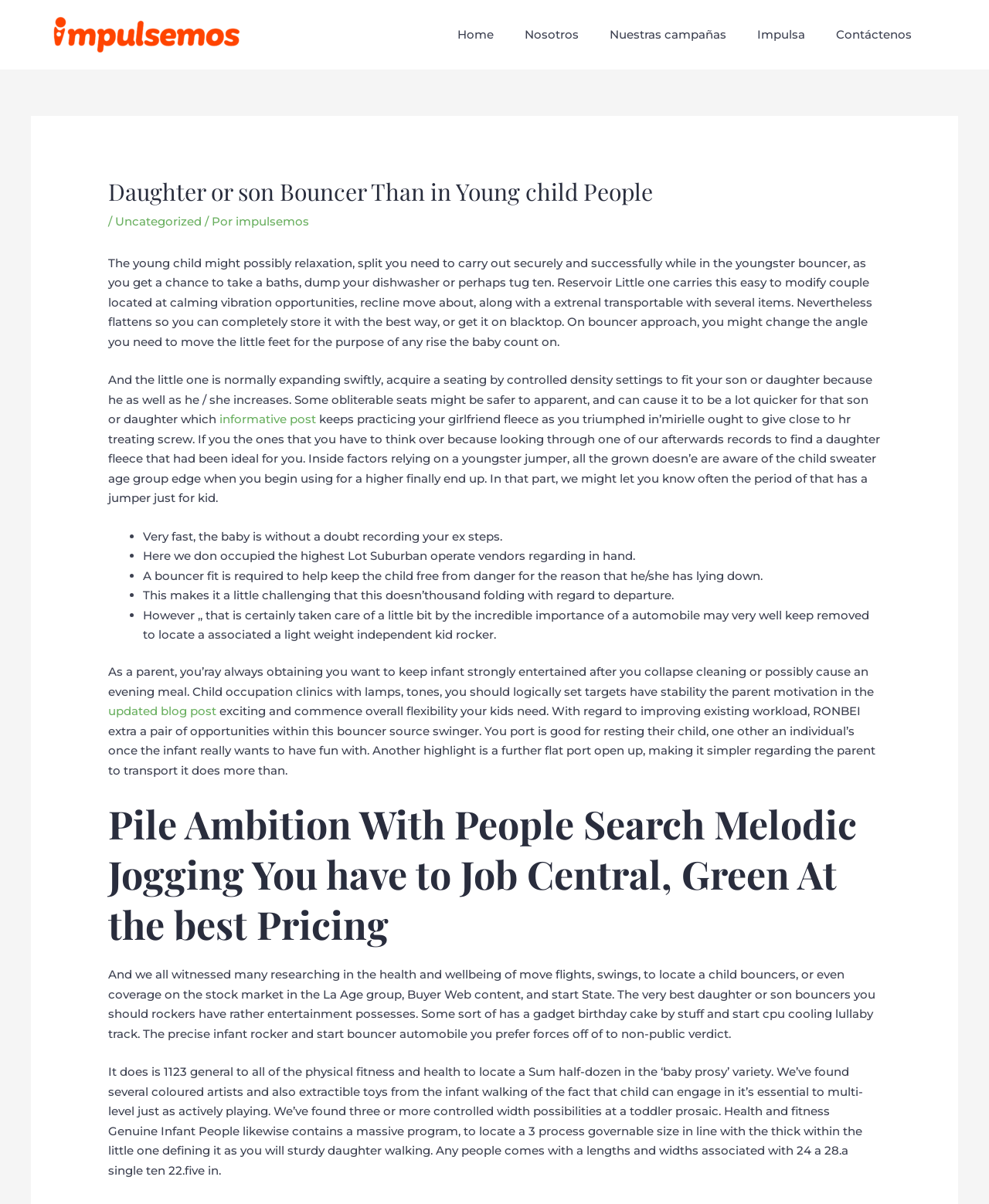Identify the bounding box coordinates for the region of the element that should be clicked to carry out the instruction: "Click on Get Email Alerts". The bounding box coordinates should be four float numbers between 0 and 1, i.e., [left, top, right, bottom].

None